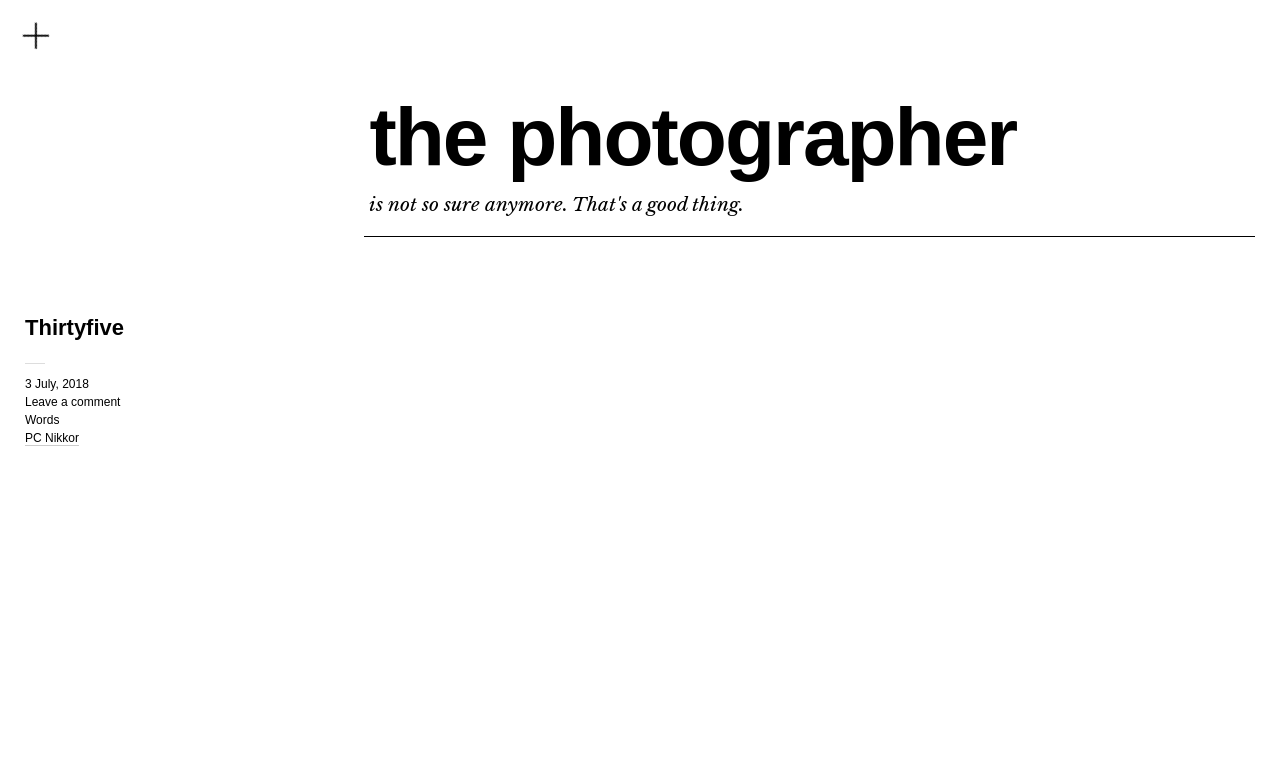Locate the bounding box coordinates of the UI element described by: "Self Development Book Summaries". The bounding box coordinates should consist of four float numbers between 0 and 1, i.e., [left, top, right, bottom].

None